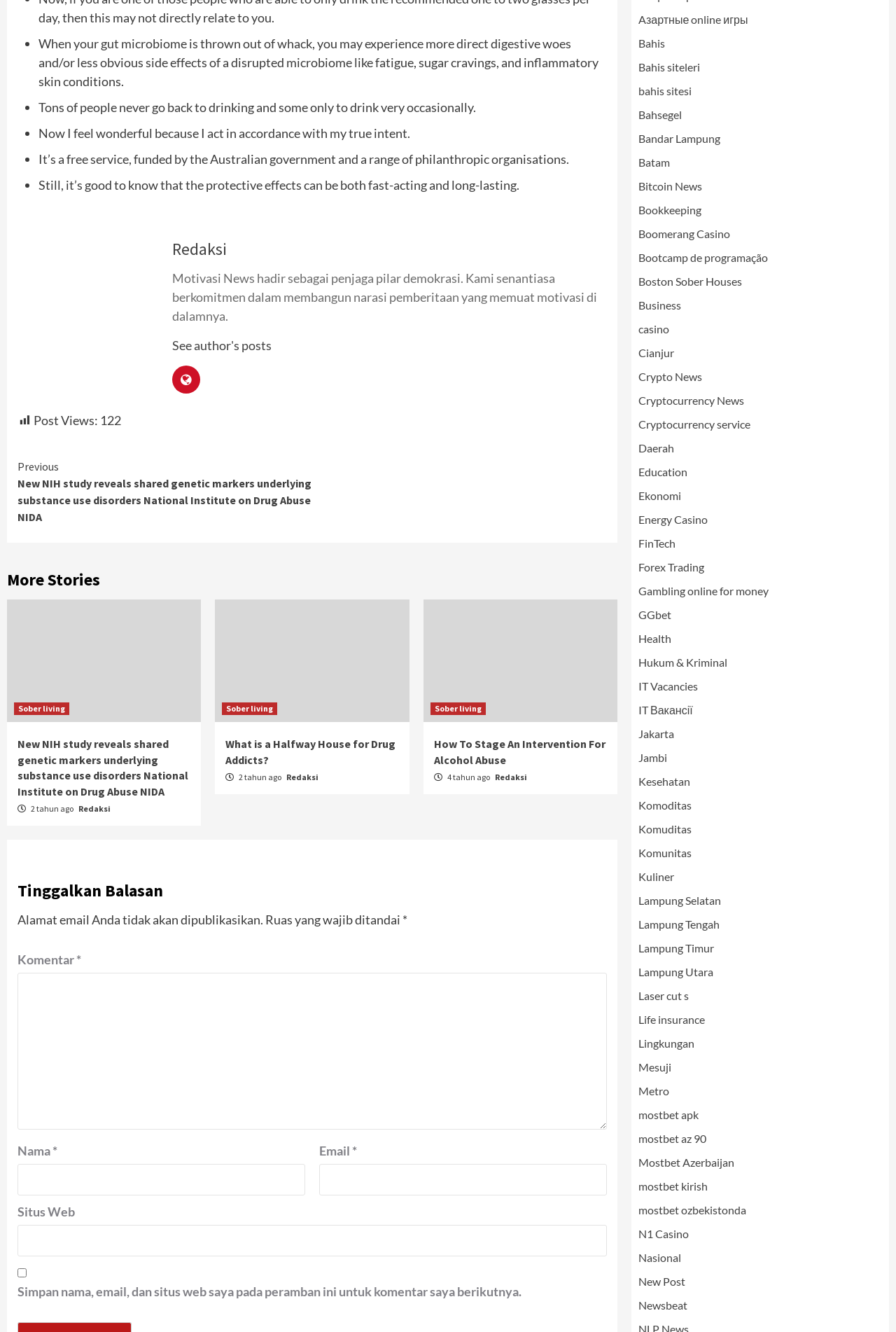What is the purpose of the 'Continue Reading' button?
Offer a detailed and exhaustive answer to the question.

The 'Continue Reading' button is likely a navigation element that allows the user to continue reading the article, possibly to access additional content or the next page of the article.